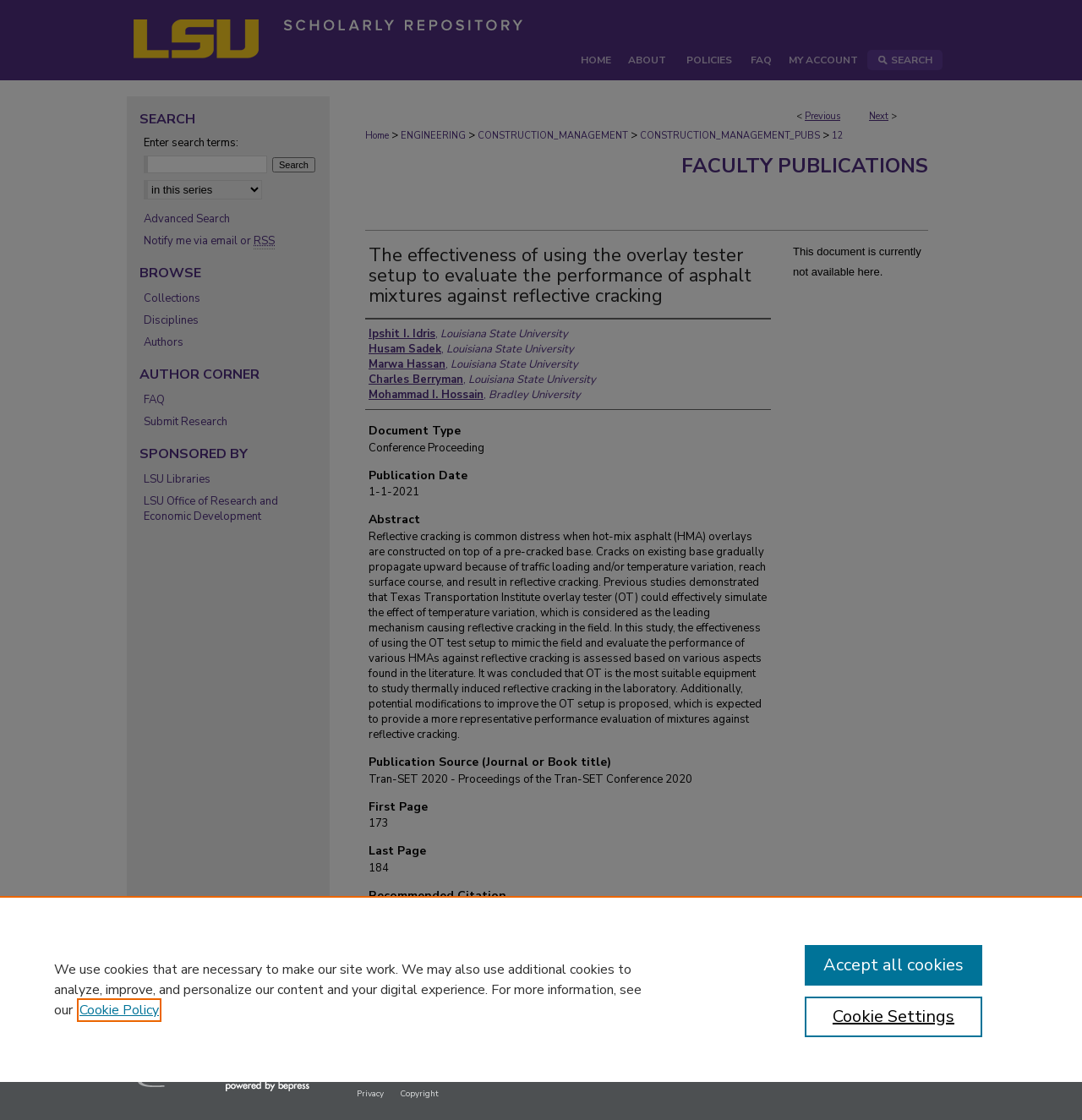Find the bounding box coordinates of the area to click in order to follow the instruction: "Click on the 'ENGINEERING' link".

[0.37, 0.115, 0.43, 0.127]